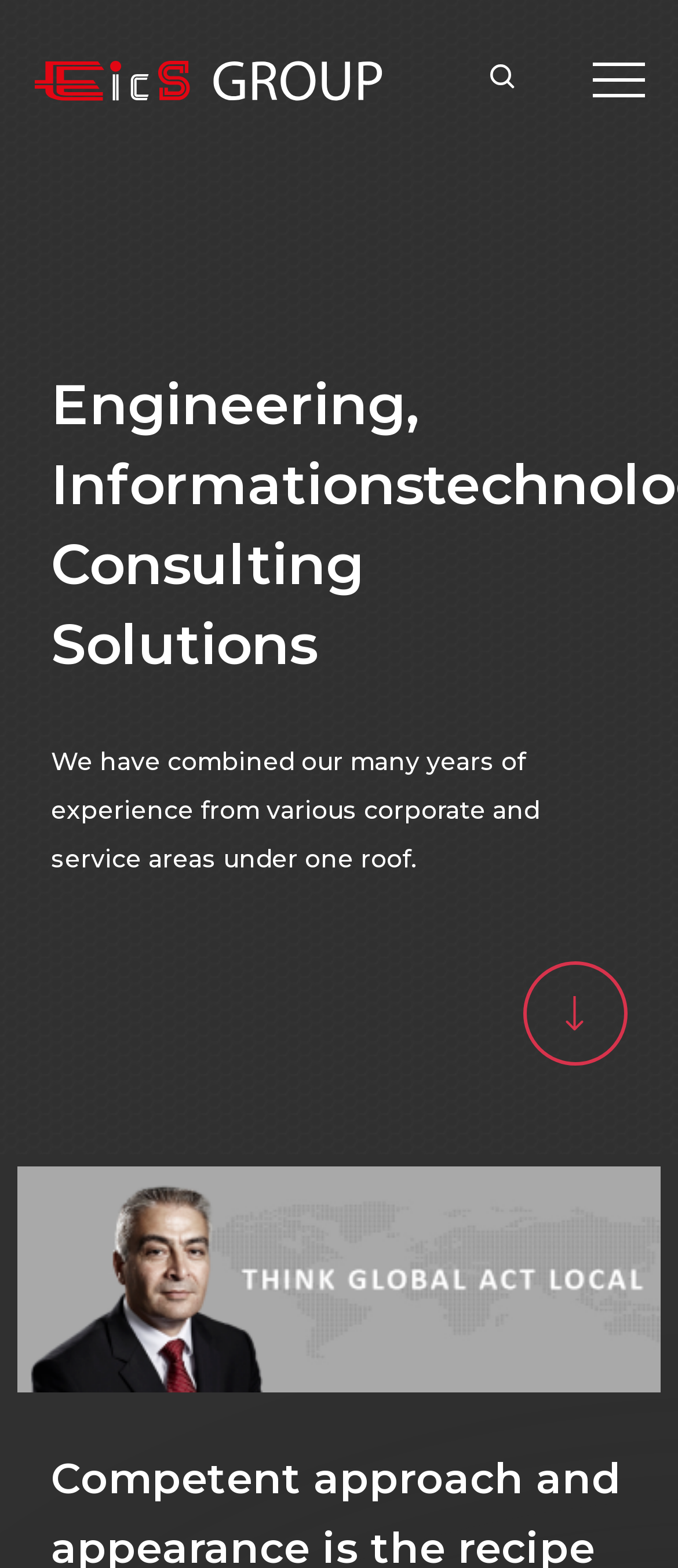Locate the UI element described by parent_node: EN in the provided webpage screenshot. Return the bounding box coordinates in the format (top-left x, top-left y, bottom-right x, bottom-right y), ensuring all values are between 0 and 1.

[0.696, 0.033, 0.783, 0.069]